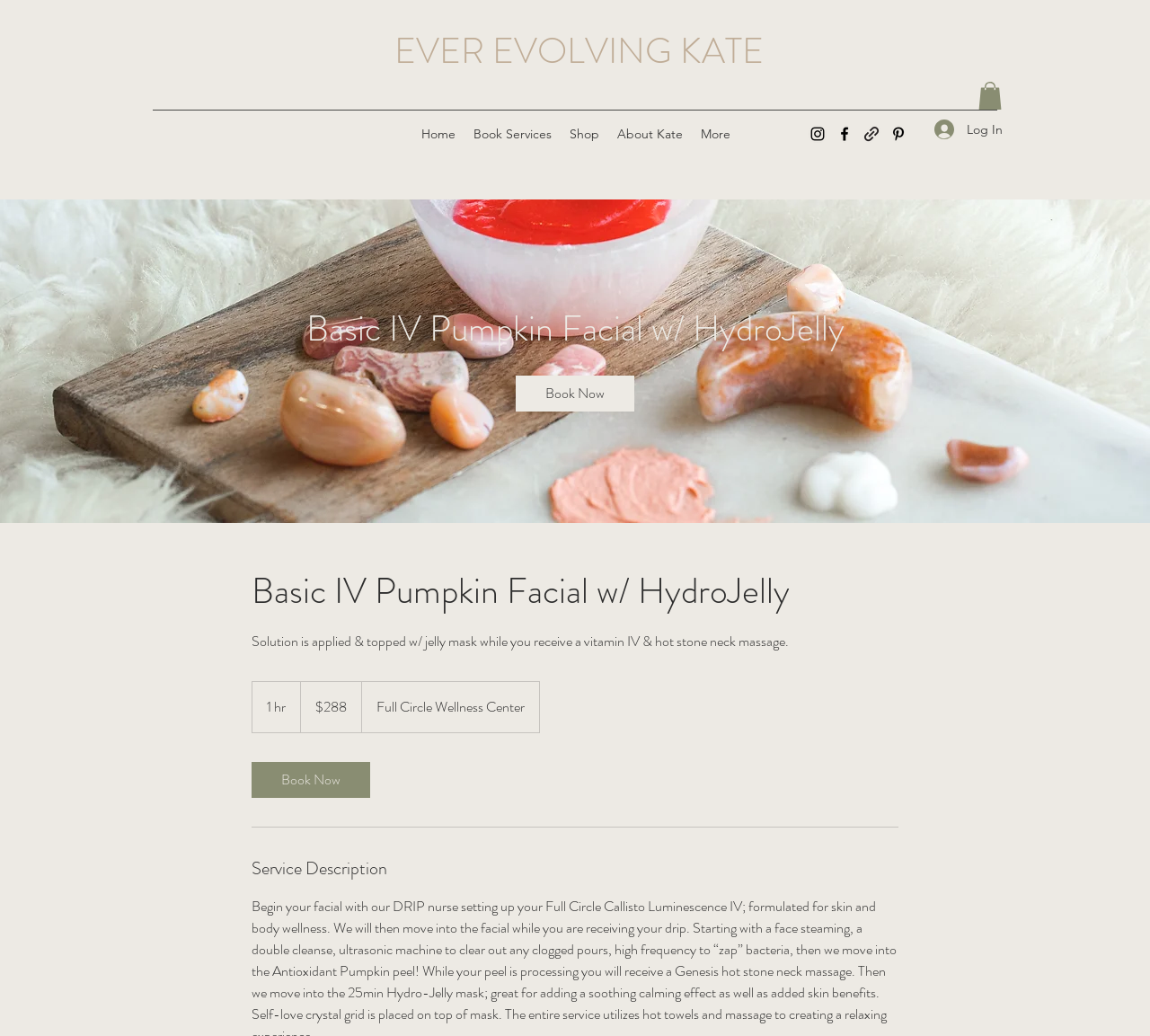Point out the bounding box coordinates of the section to click in order to follow this instruction: "Visit the 'Television' page".

None